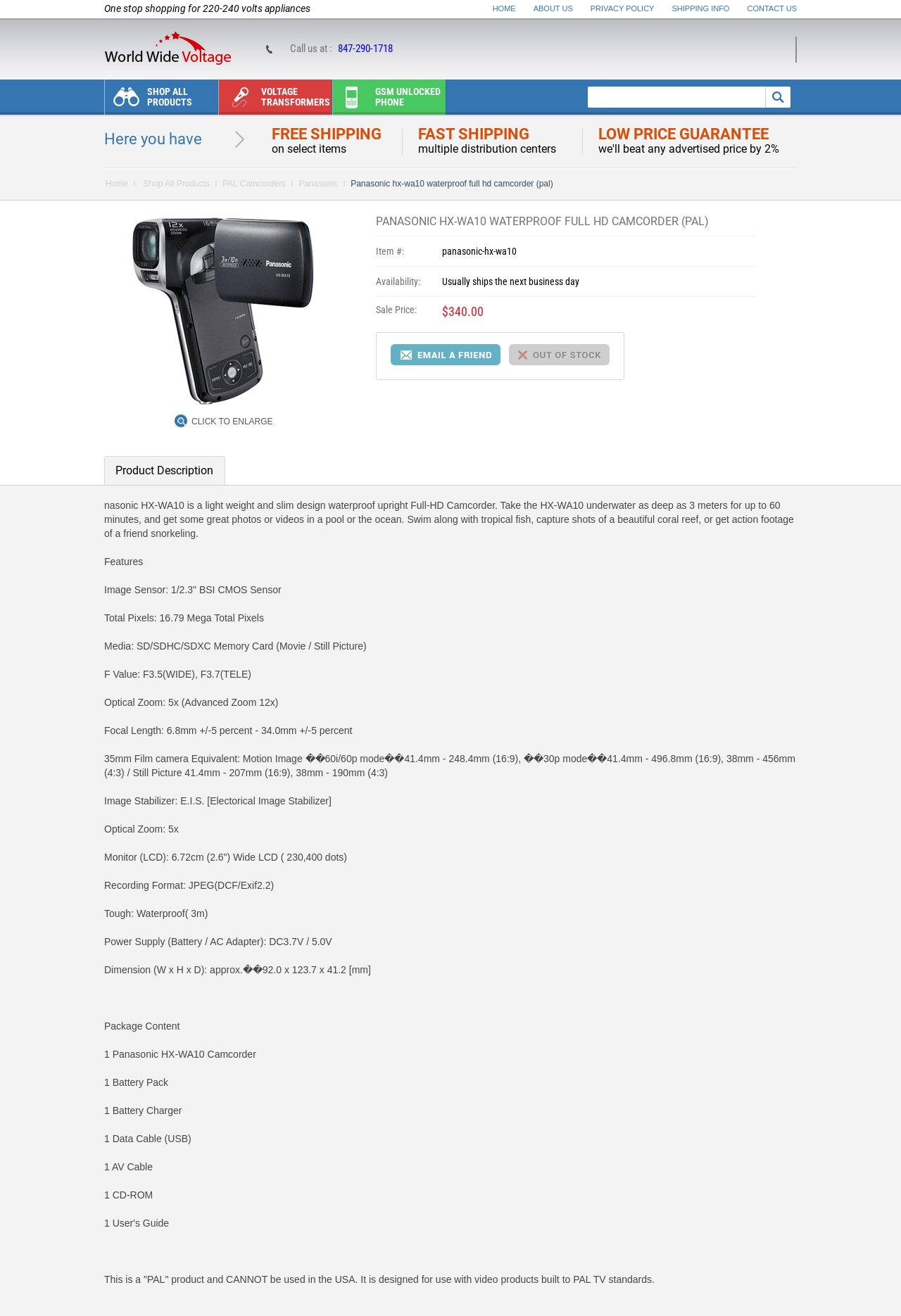What is the name of the camcorder? Analyze the screenshot and reply with just one word or a short phrase.

Panasonic HX-WA10